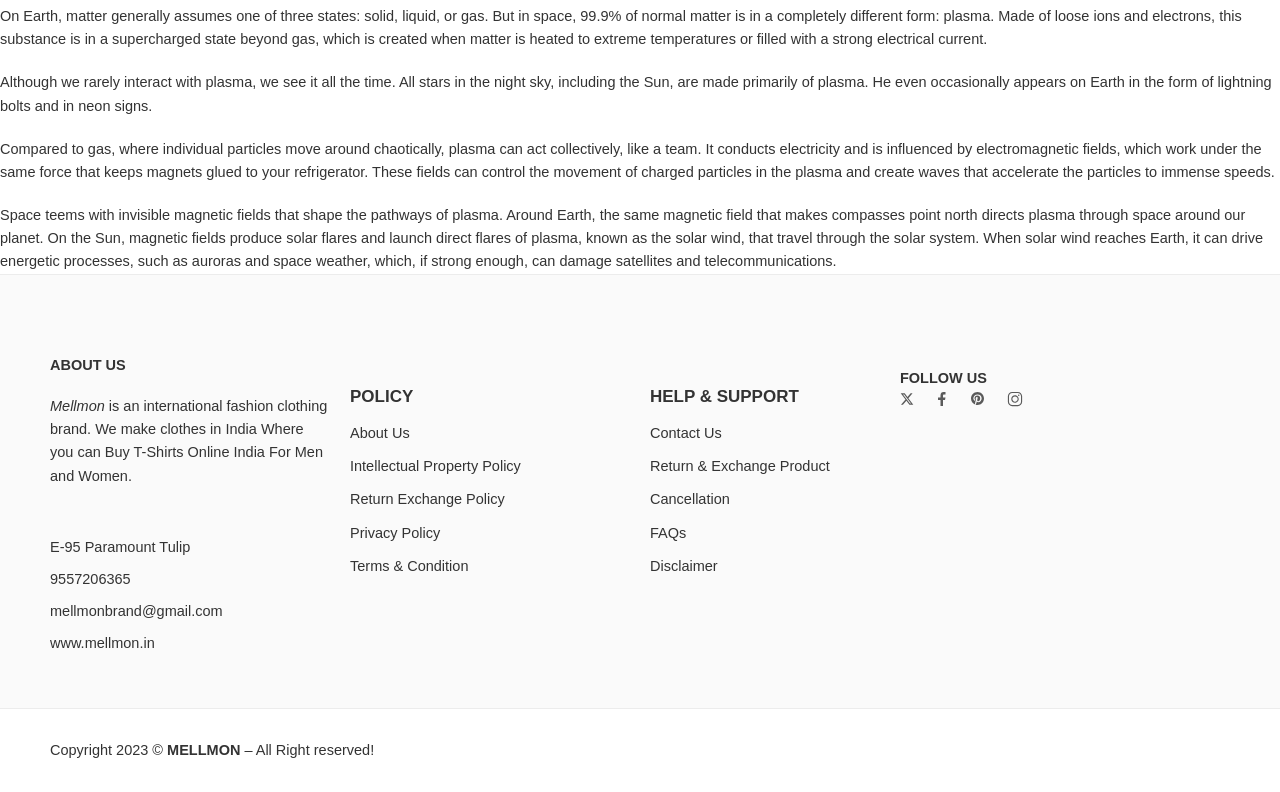Using the element description Terms & Condition, predict the bounding box coordinates for the UI element. Provide the coordinates in (top-left x, top-left y, bottom-right x, bottom-right y) format with values ranging from 0 to 1.

[0.273, 0.694, 0.492, 0.736]